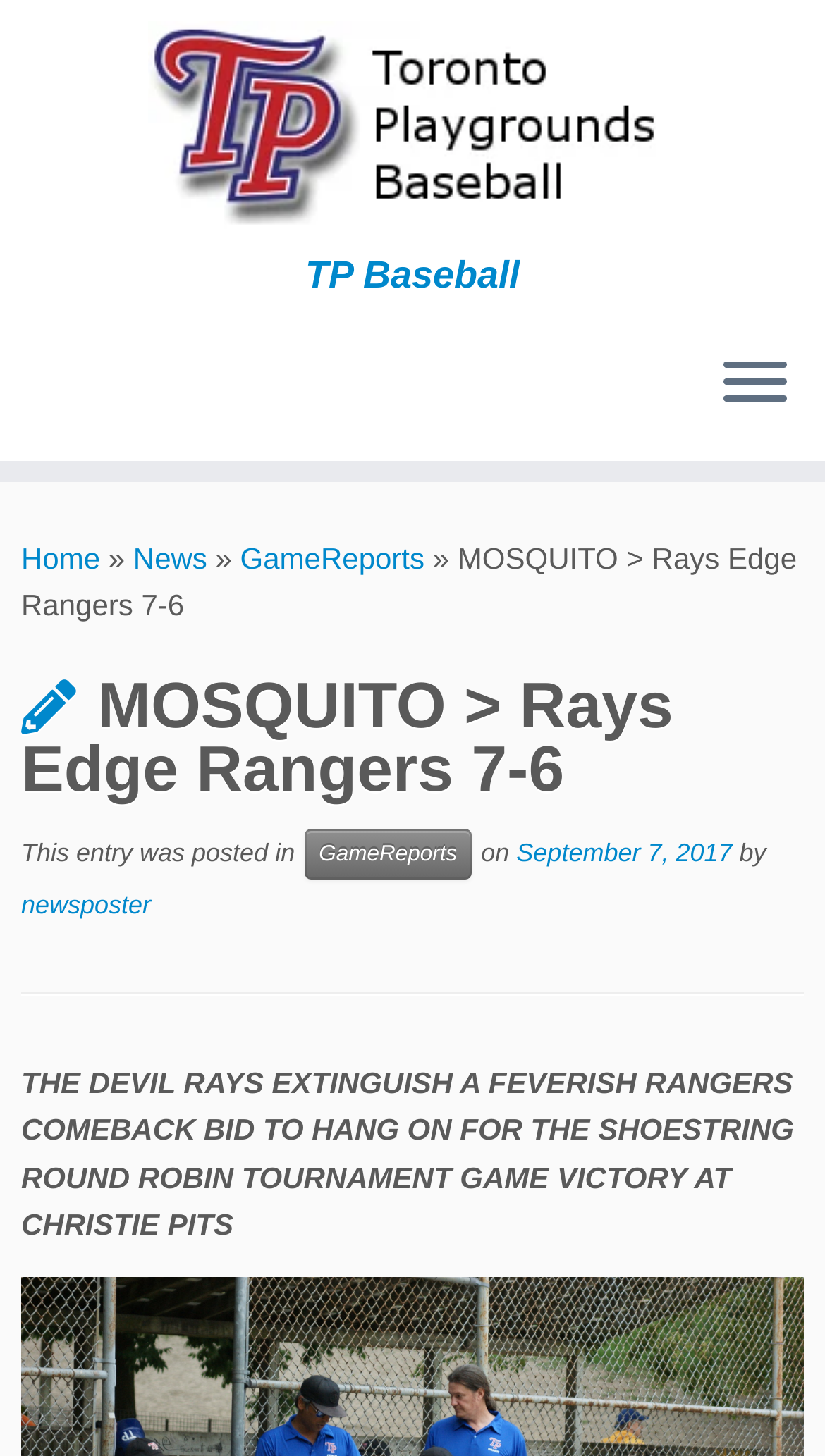Analyze the image and provide a detailed answer to the question: What is the score of the game?

I found this answer by examining the heading element that contains the text 'MOSQUITO > Rays Edge Rangers 7-6' which indicates the score of the game.